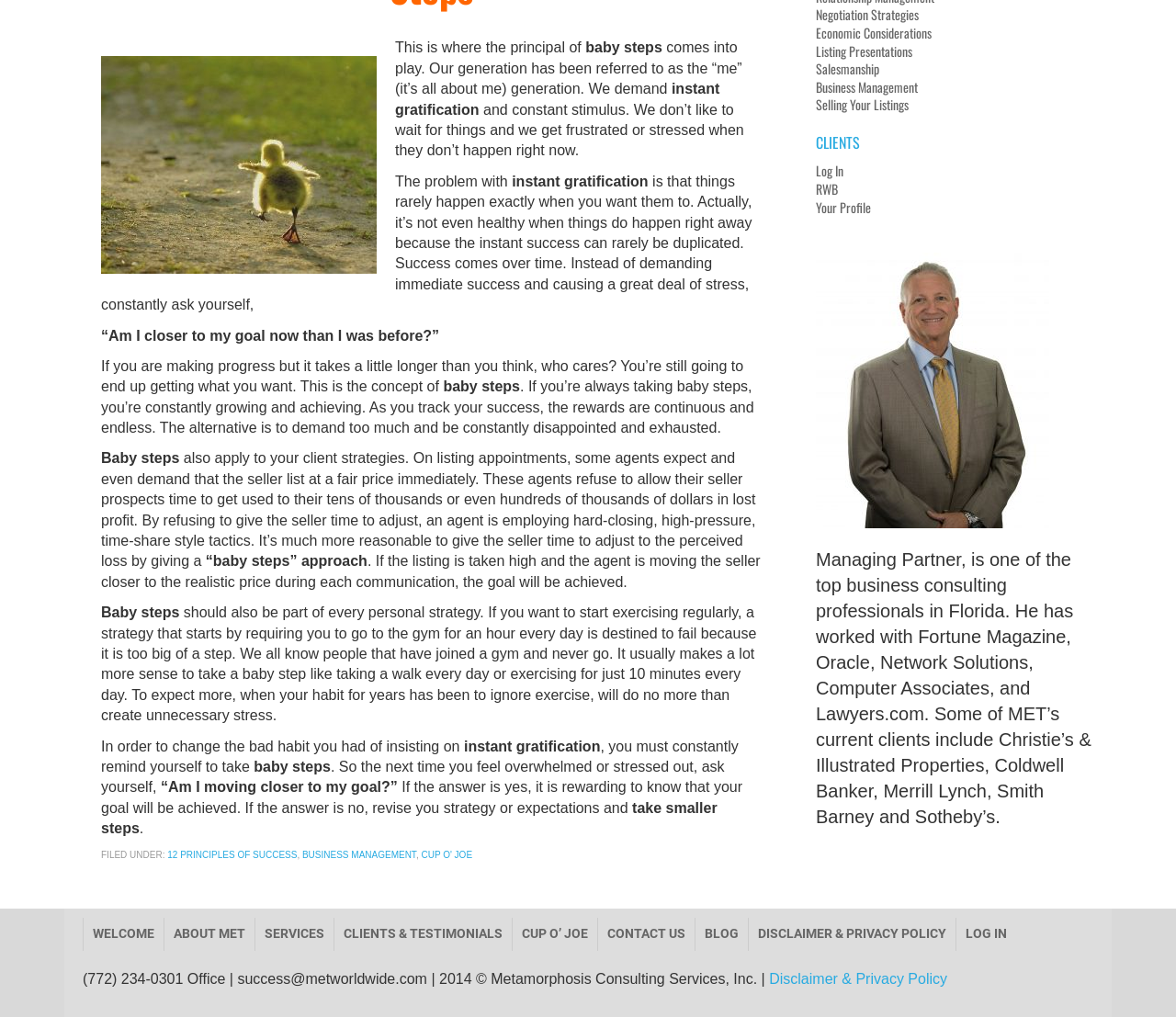Using the provided element description, identify the bounding box coordinates as (top-left x, top-left y, bottom-right x, bottom-right y). Ensure all values are between 0 and 1. Description: Log In

[0.813, 0.903, 0.864, 0.935]